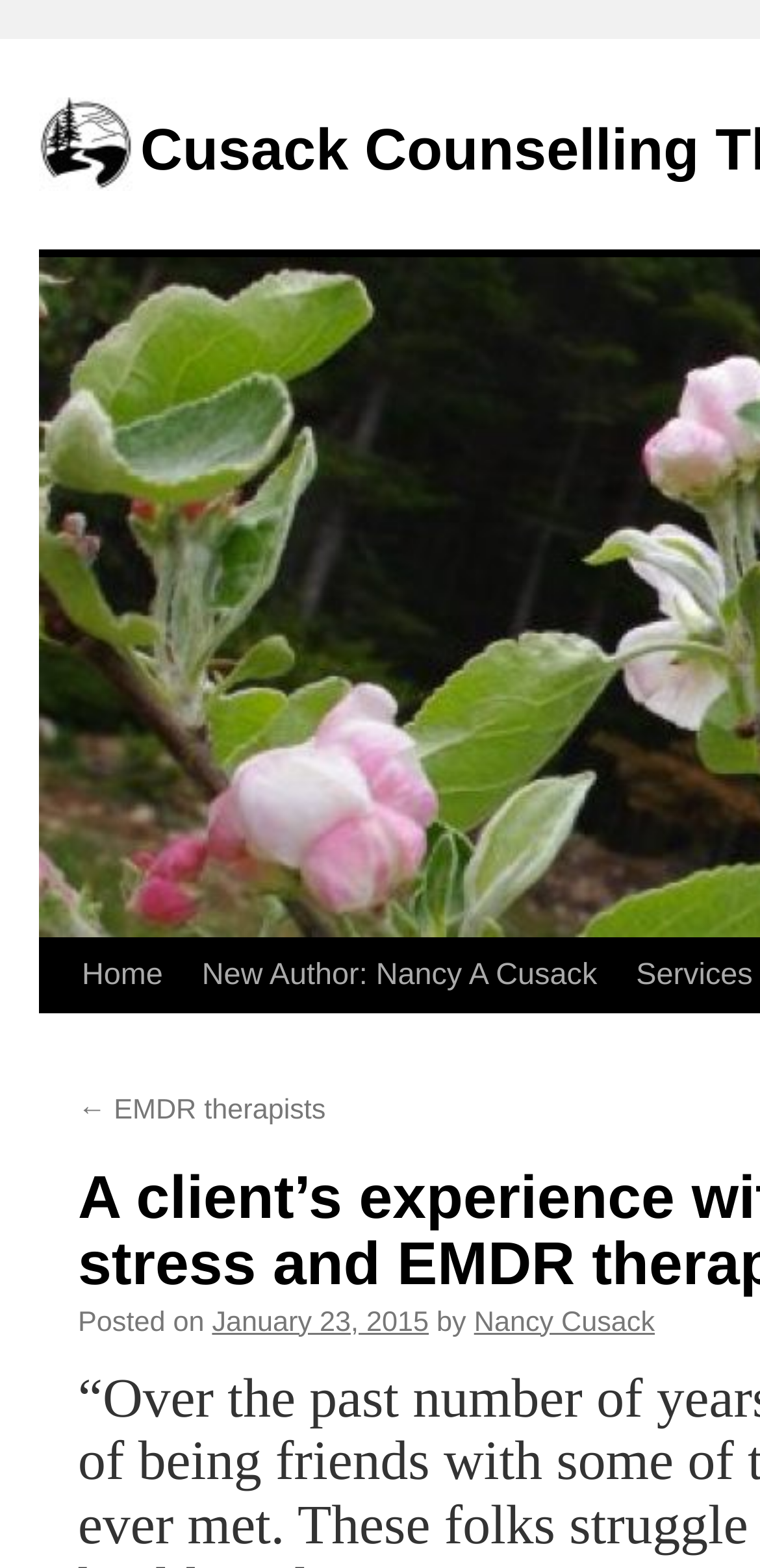Please mark the clickable region by giving the bounding box coordinates needed to complete this instruction: "View EMDR therapists".

[0.103, 0.698, 0.429, 0.718]